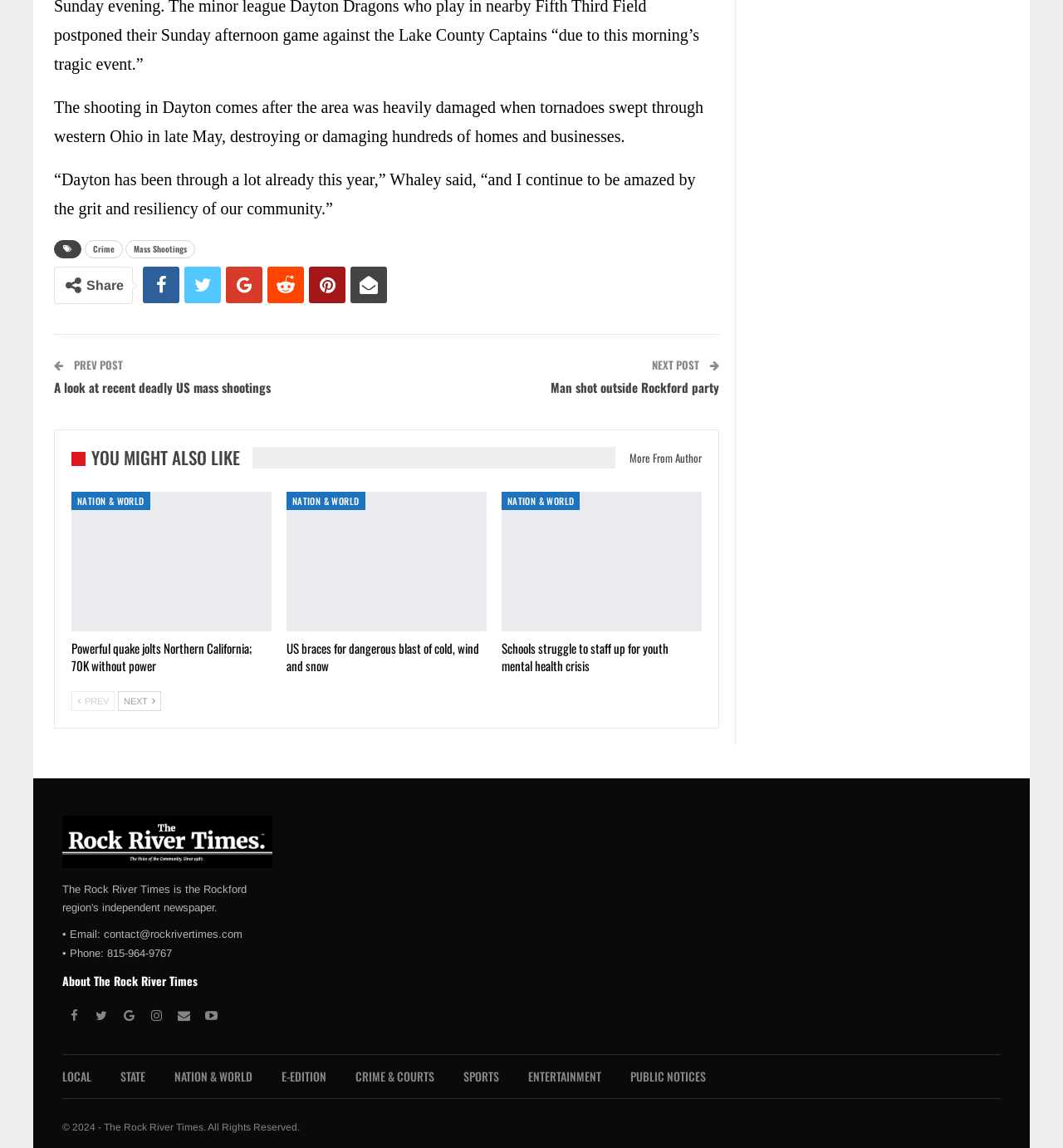Please reply to the following question using a single word or phrase: 
What is the category of the link 'Crime & Courts'?

LOCAL